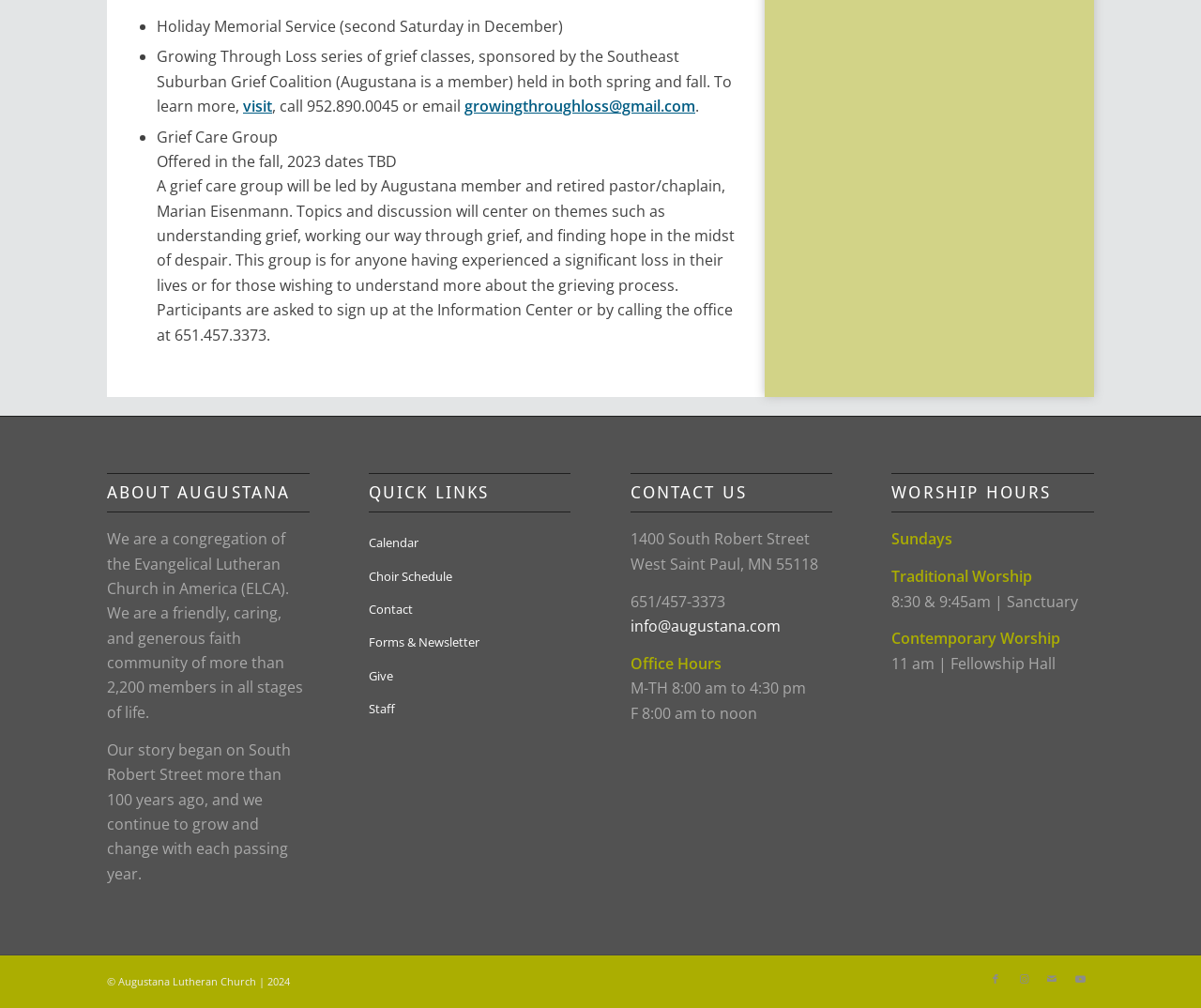Please identify the coordinates of the bounding box for the clickable region that will accomplish this instruction: "contact the church office".

[0.525, 0.611, 0.65, 0.631]